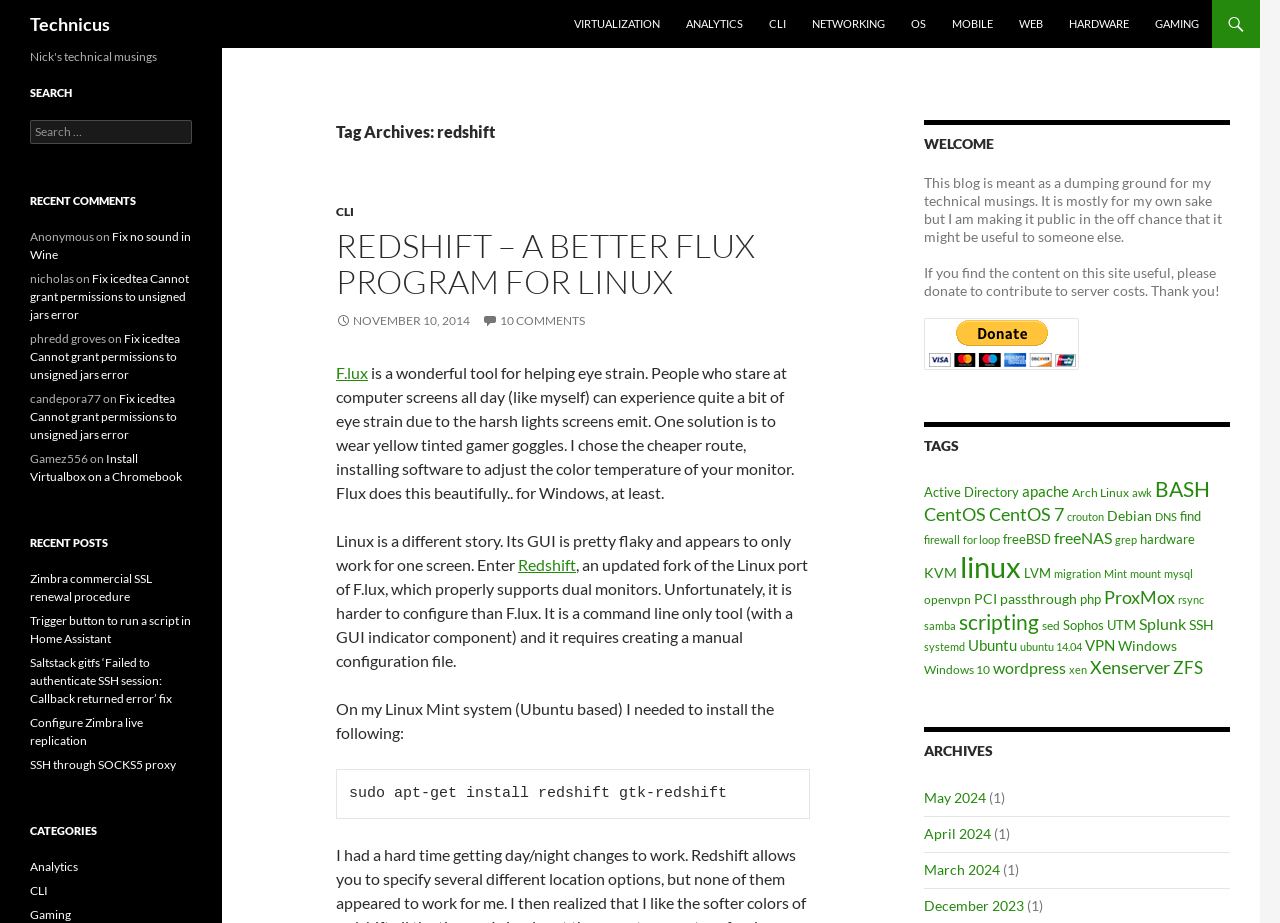Locate the bounding box coordinates of the UI element described by: "OS". Provide the coordinates as four float numbers between 0 and 1, formatted as [left, top, right, bottom].

[0.702, 0.0, 0.733, 0.052]